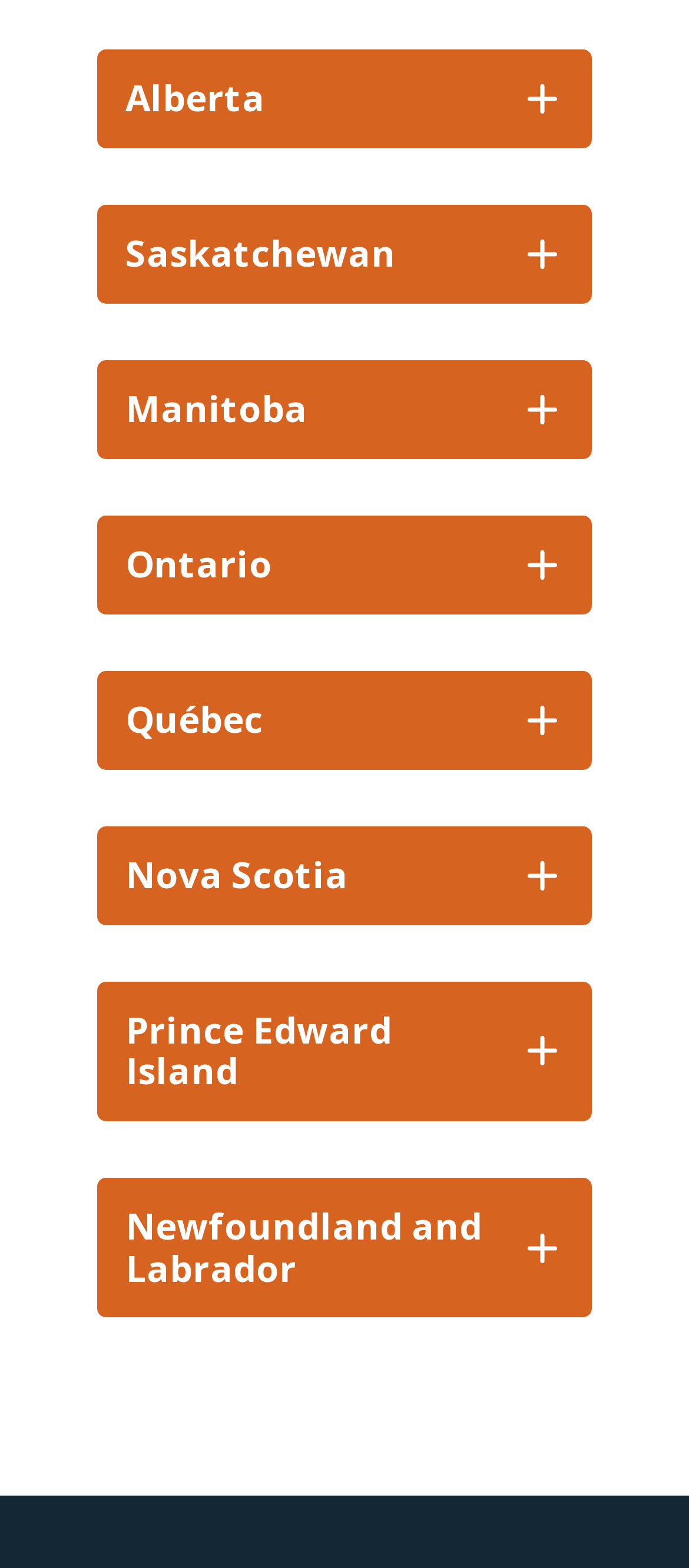Given the description "Ontario", provide the bounding box coordinates of the corresponding UI element.

[0.141, 0.329, 0.859, 0.392]